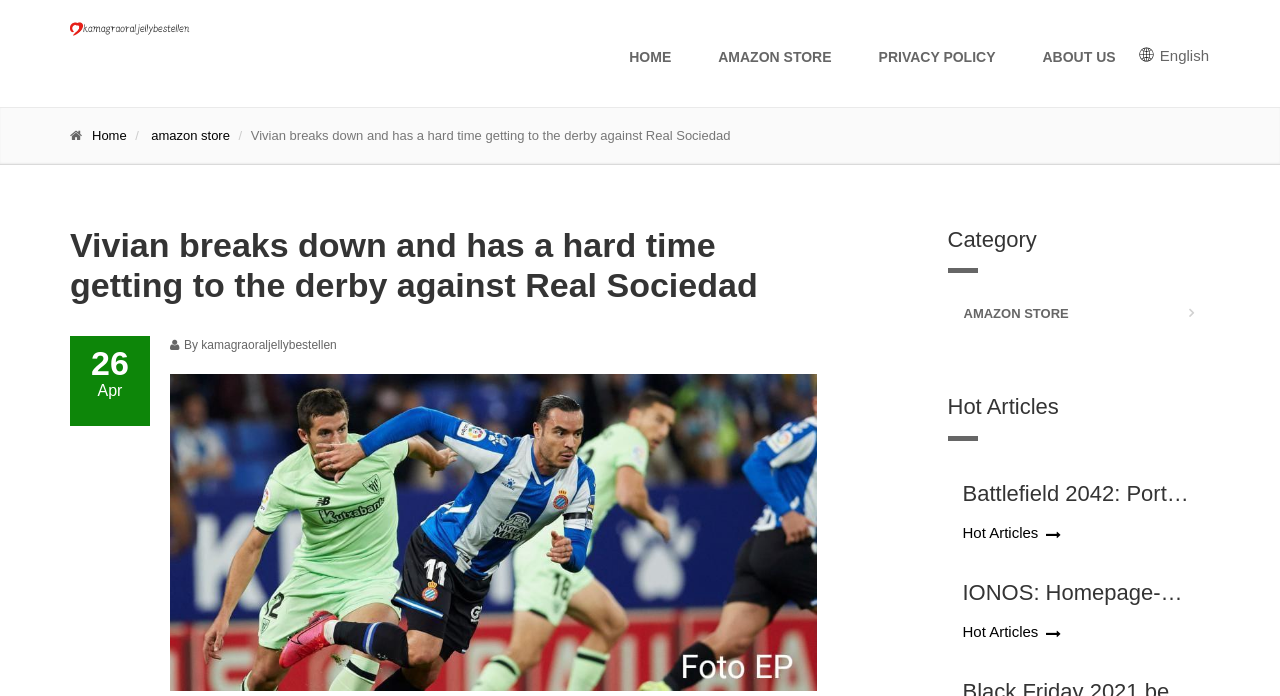What is the category of the article?
Answer the question with detailed information derived from the image.

There is no specific category mentioned for the article 'Vivian breaks down and has a hard time getting to the derby against Real Sociedad', but there is a 'Category' heading located at the bottom left of the webpage with a bounding box coordinate of [0.74, 0.325, 0.945, 0.363].